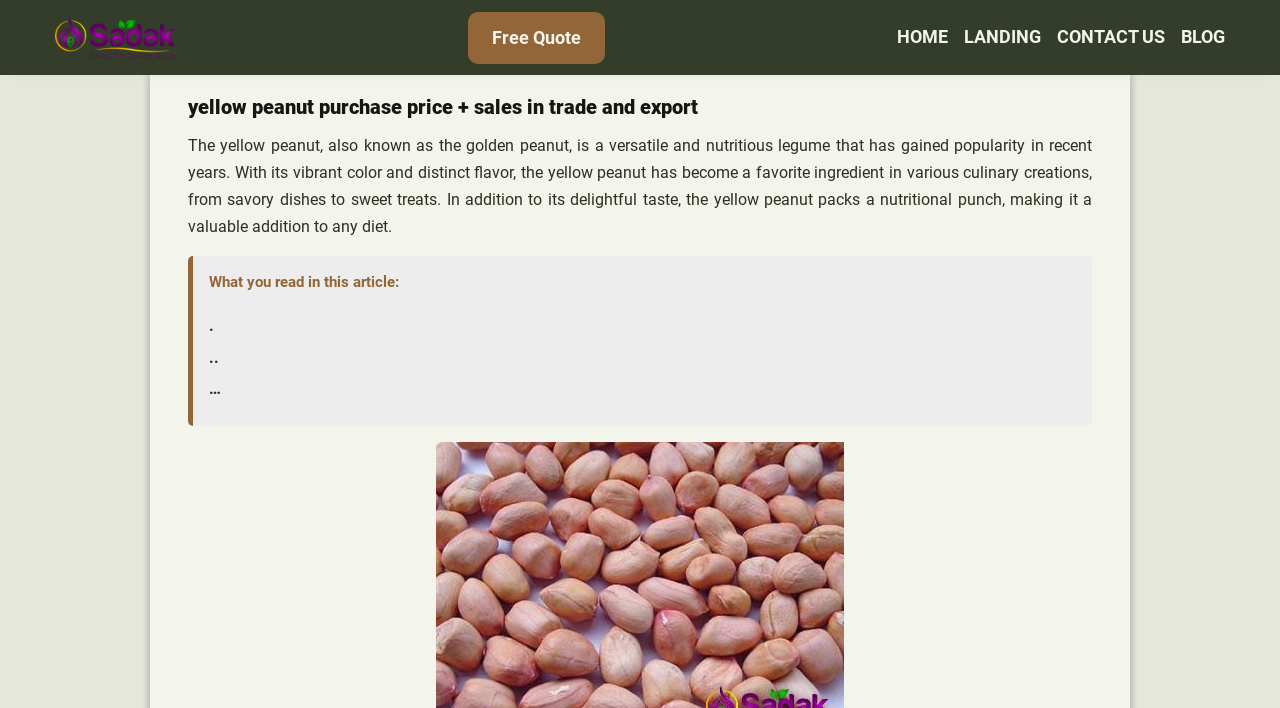Please give a short response to the question using one word or a phrase:
What is a benefit of consuming yellow peanuts?

Nutritional value